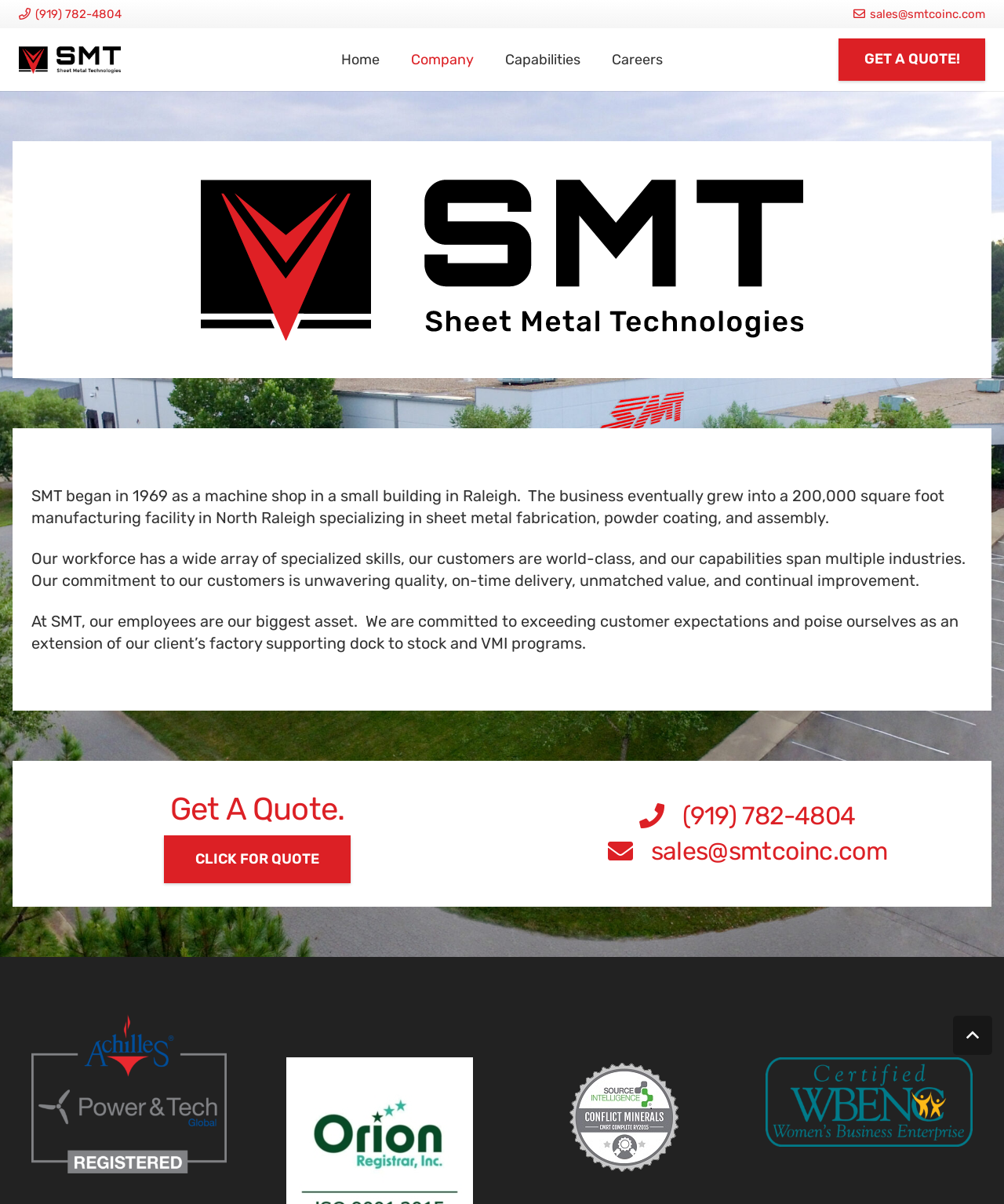Please respond to the question with a concise word or phrase:
What is the phone number of the company?

(919) 782-4804